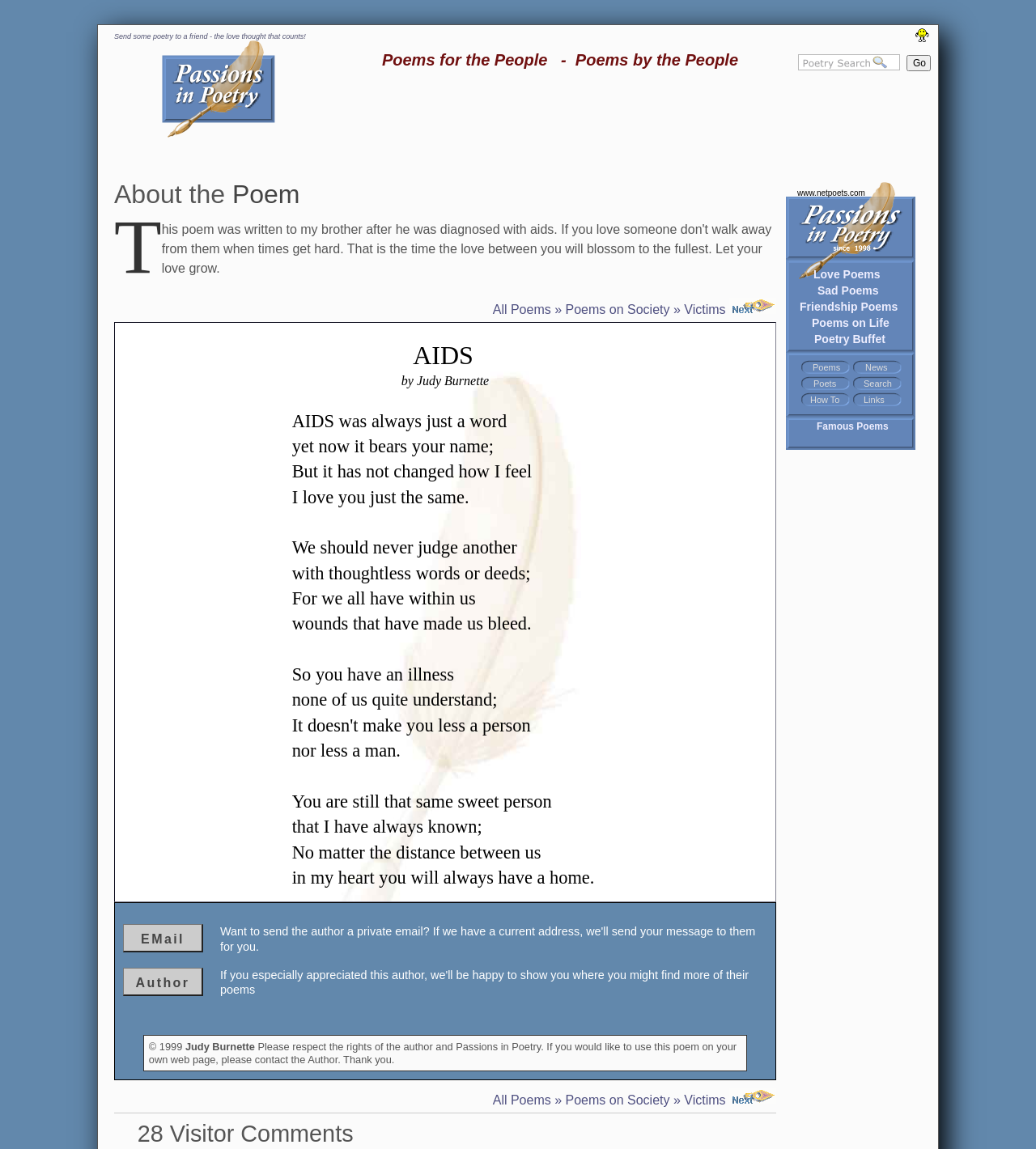Please answer the following question using a single word or phrase: 
Who is the author of the poem?

Judy Burnette